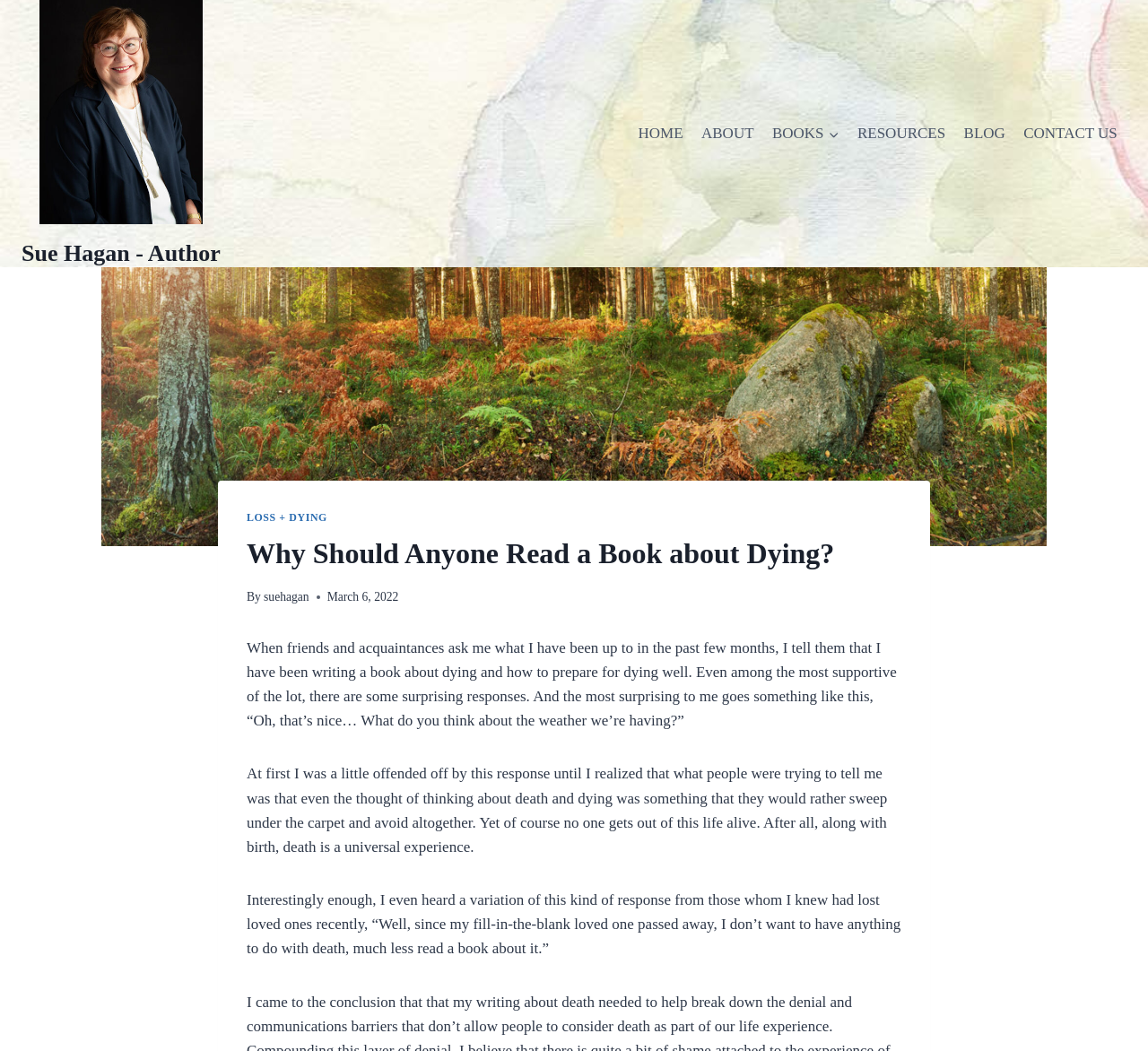Give a succinct answer to this question in a single word or phrase: 
What is the topic of the book being written?

Dying and preparing for dying well